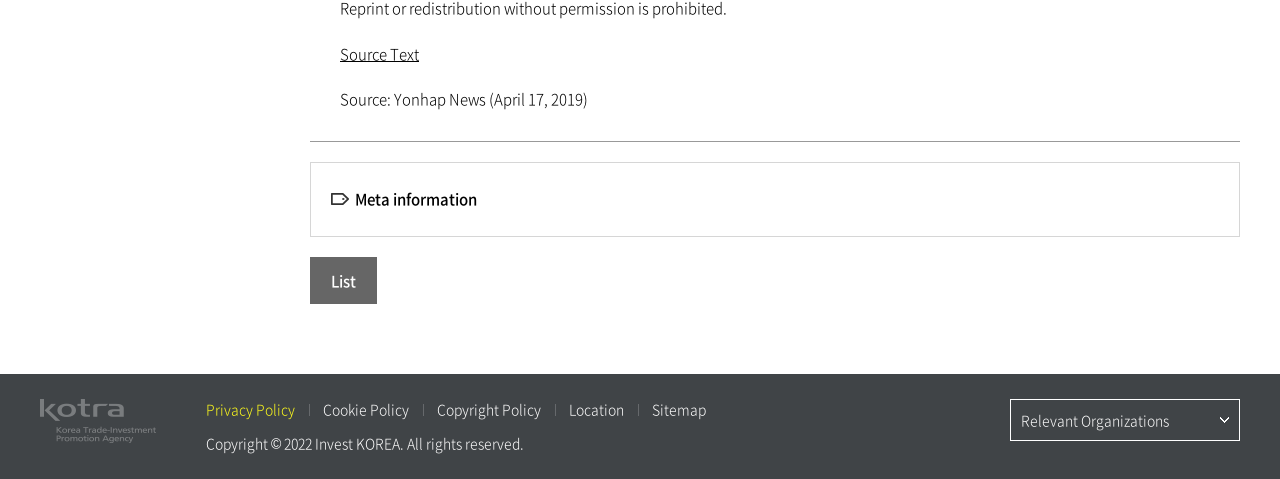Answer the following query concisely with a single word or phrase:
How many static text elements are there on the webpage?

3